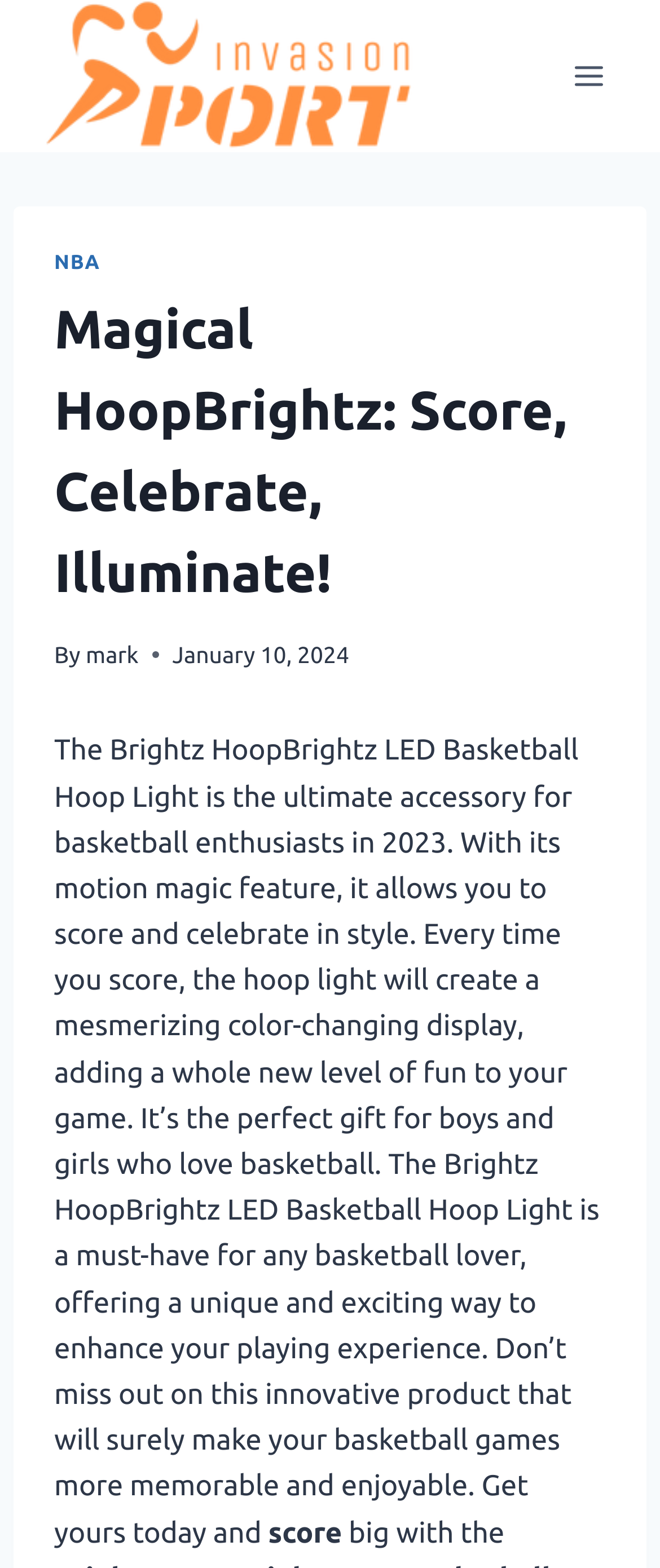When was the article published?
Please give a well-detailed answer to the question.

I determined the answer by reading the time element on the webpage, which displays the date 'January 10, 2024'.